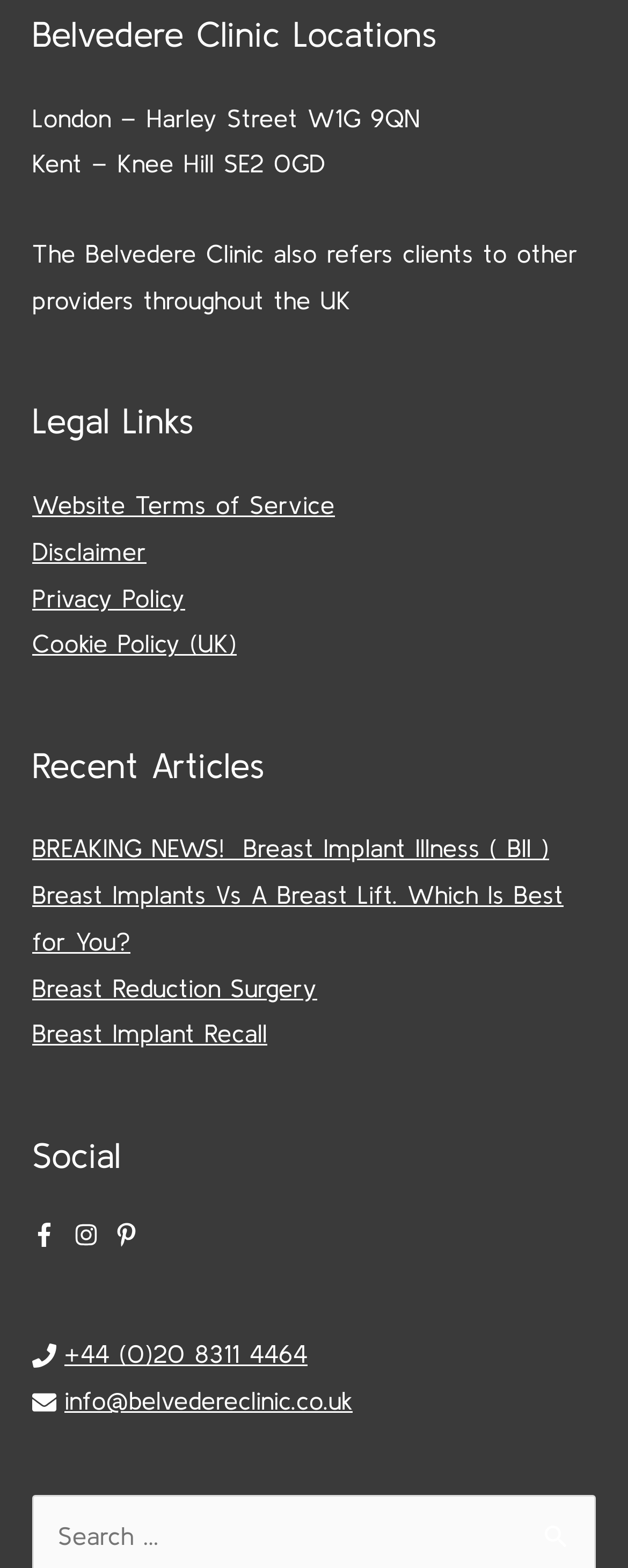Show the bounding box coordinates for the HTML element described as: "aria-label="instagram"".

[0.117, 0.78, 0.167, 0.795]